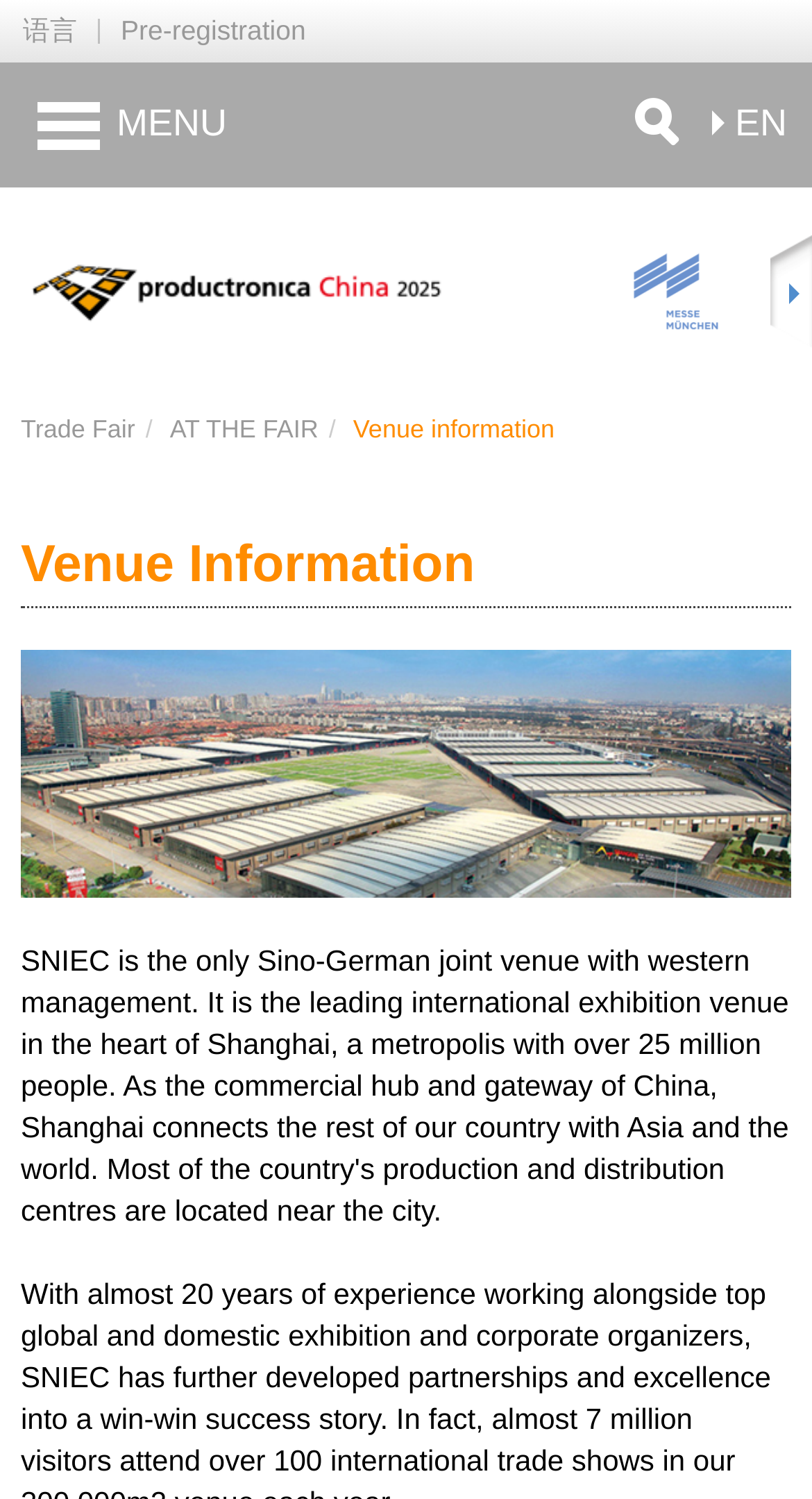Kindly determine the bounding box coordinates for the clickable area to achieve the given instruction: "Check Privacy Policy".

None